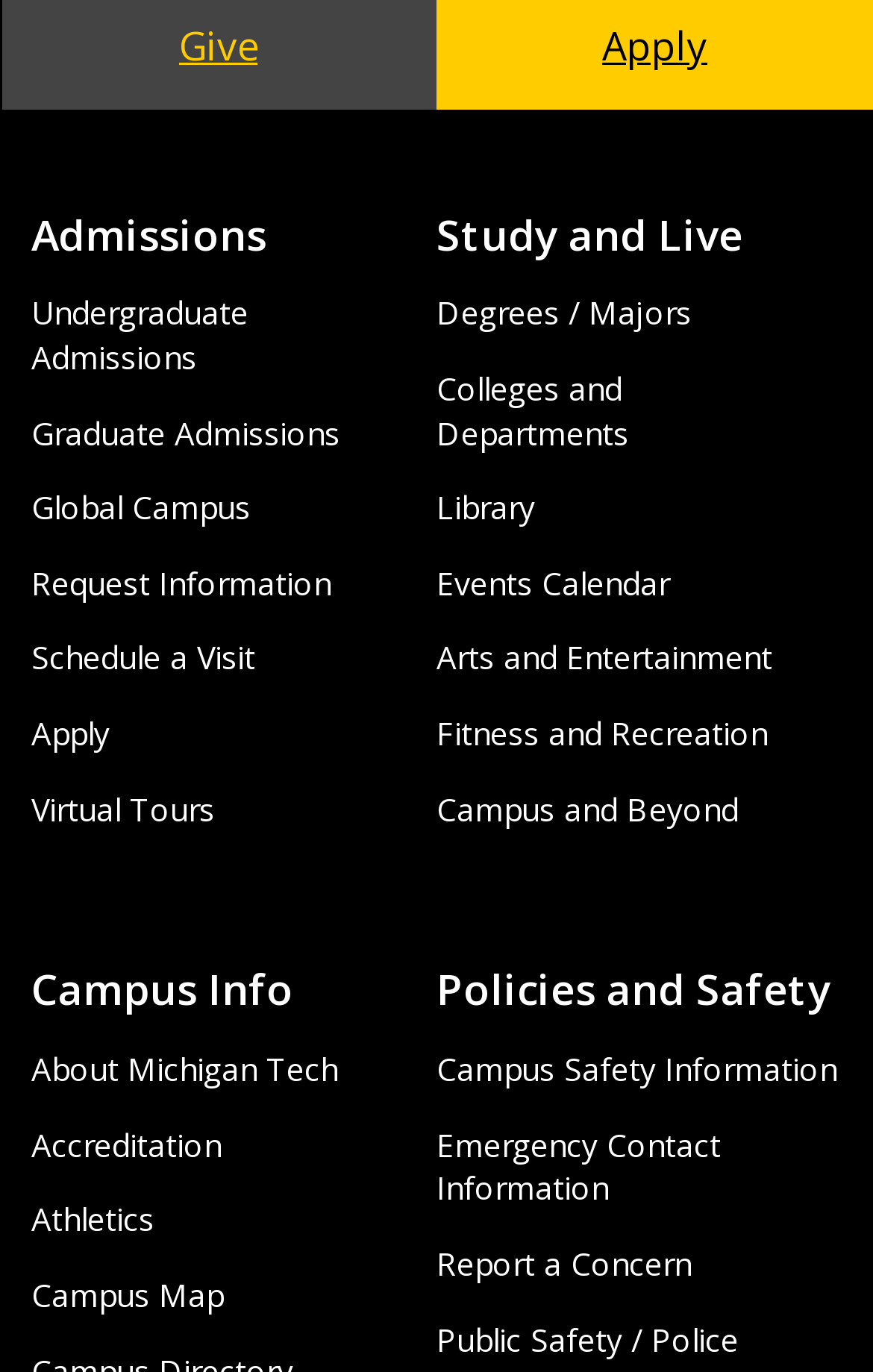Locate the UI element described by Colleges and Departments in the provided webpage screenshot. Return the bounding box coordinates in the format (top-left x, top-left y, bottom-right x, bottom-right y), ensuring all values are between 0 and 1.

[0.5, 0.268, 0.721, 0.331]